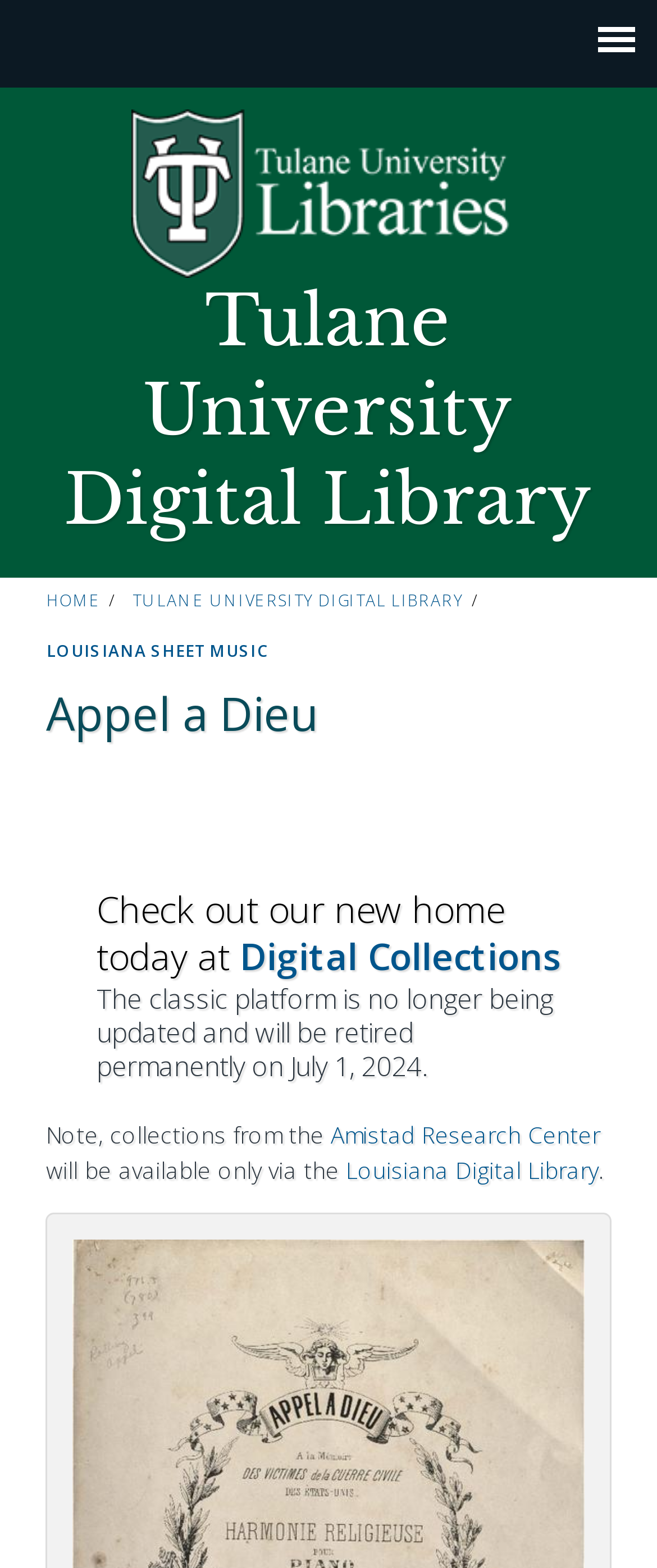Respond to the question below with a concise word or phrase:
What is the name of the university?

Tulane University